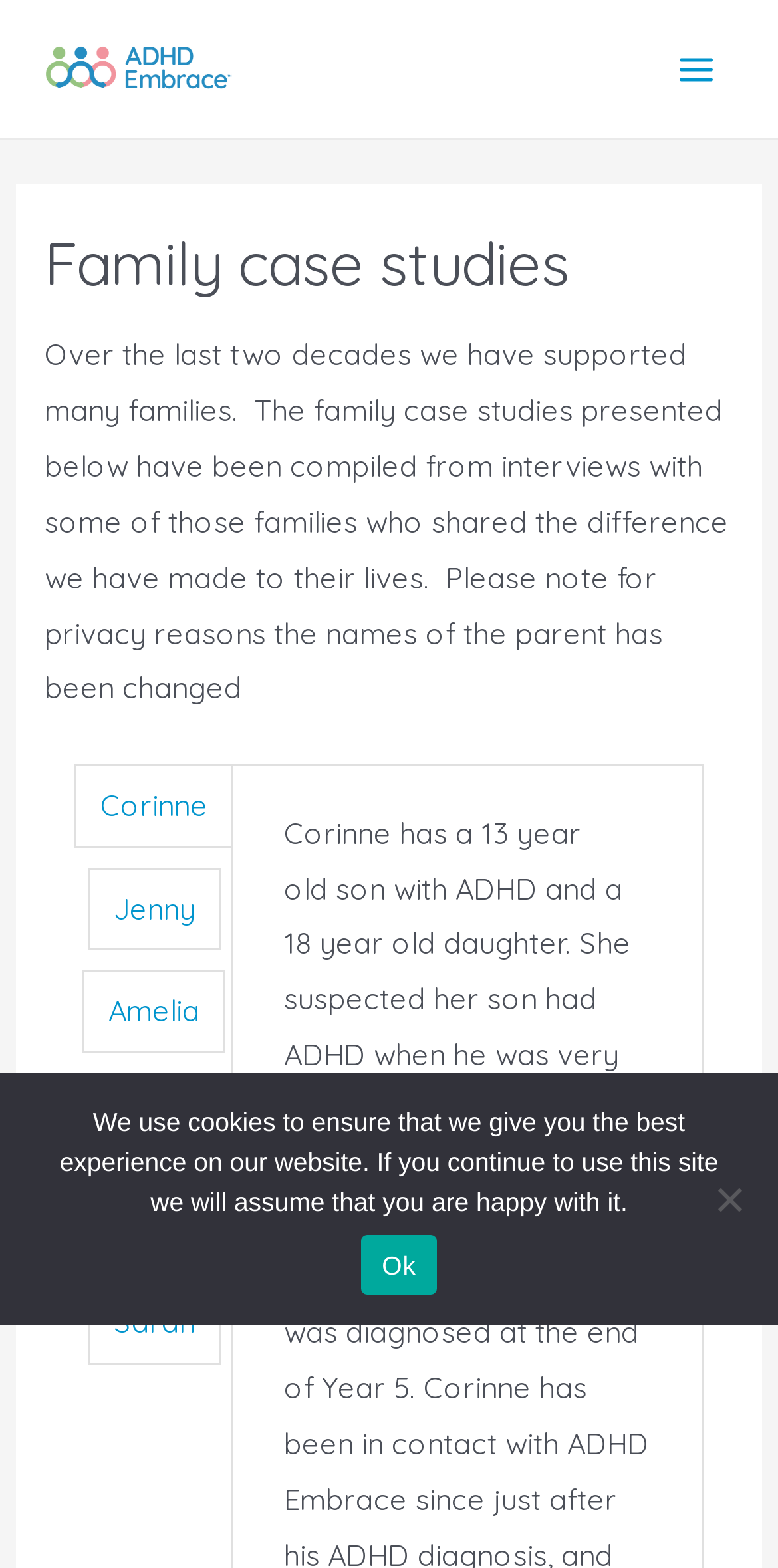Illustrate the webpage thoroughly, mentioning all important details.

The webpage is about case studies of how a organization has helped families, specifically those with ADHD. At the top left, there is a link to the organization's homepage, "ADHD Embrace", accompanied by an image with the same name. On the top right, there is a button labeled "Main Menu" which is not expanded.

Below the top section, there is a header section with a heading "Family case studies". Underneath the heading, there is a paragraph of text that explains the purpose of the case studies and how they were compiled. The text also notes that the names of the parents have been changed for privacy reasons.

Following the introductory text, there are six links to individual case studies, each labeled with a different name: Corinne, Jenny, Amelia, Joanne, Elsie, and Sarah. These links are arranged in a vertical column, with Corinne at the top and Sarah at the bottom.

At the bottom of the page, there is a dialog box with a "Cookie Notice" that informs users about the use of cookies on the website. The dialog box contains a message explaining the use of cookies and provides two options: "Ok" and "No".